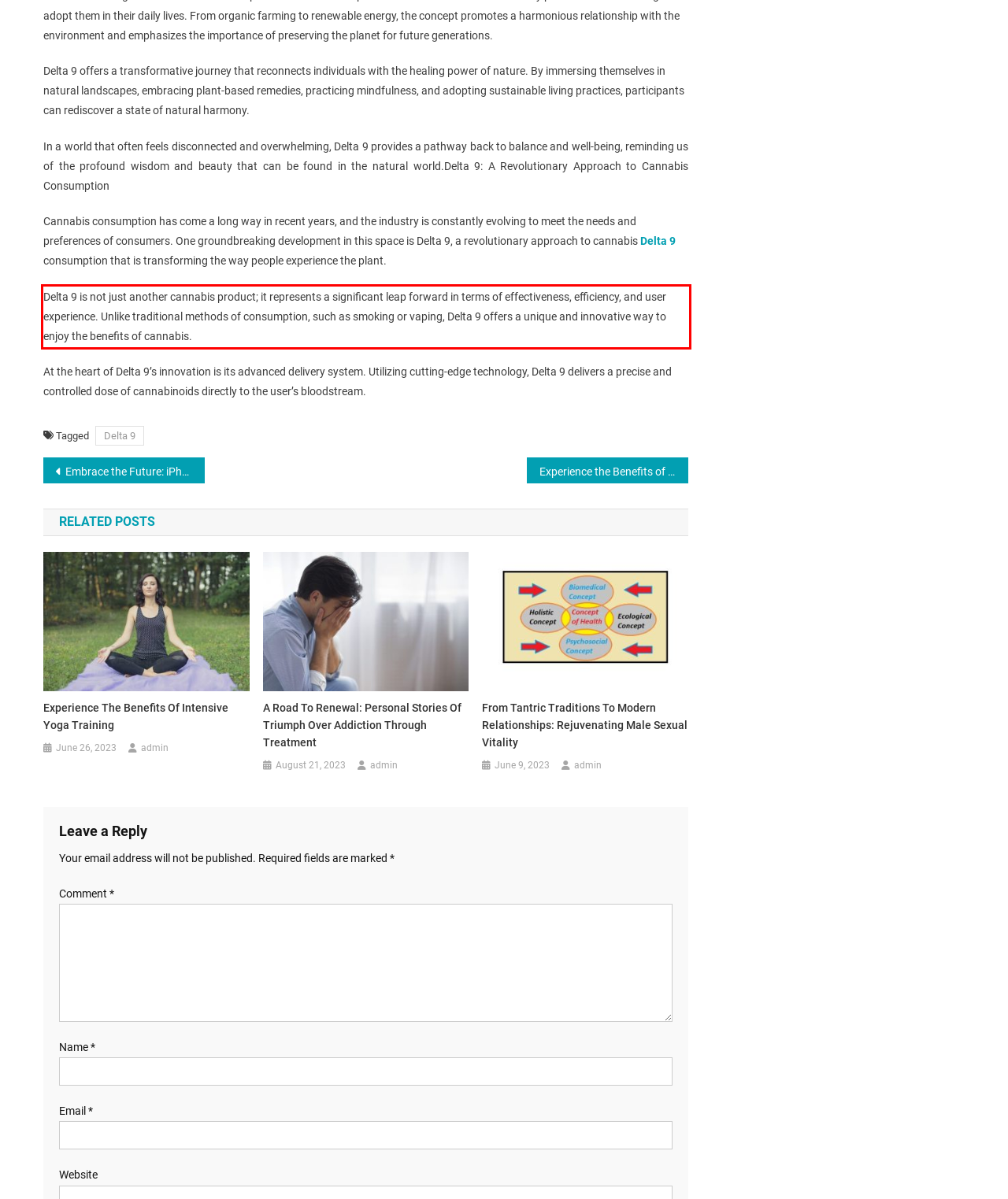From the provided screenshot, extract the text content that is enclosed within the red bounding box.

Delta 9 is not just another cannabis product; it represents a significant leap forward in terms of effectiveness, efficiency, and user experience. Unlike traditional methods of consumption, such as smoking or vaping, Delta 9 offers a unique and innovative way to enjoy the benefits of cannabis.